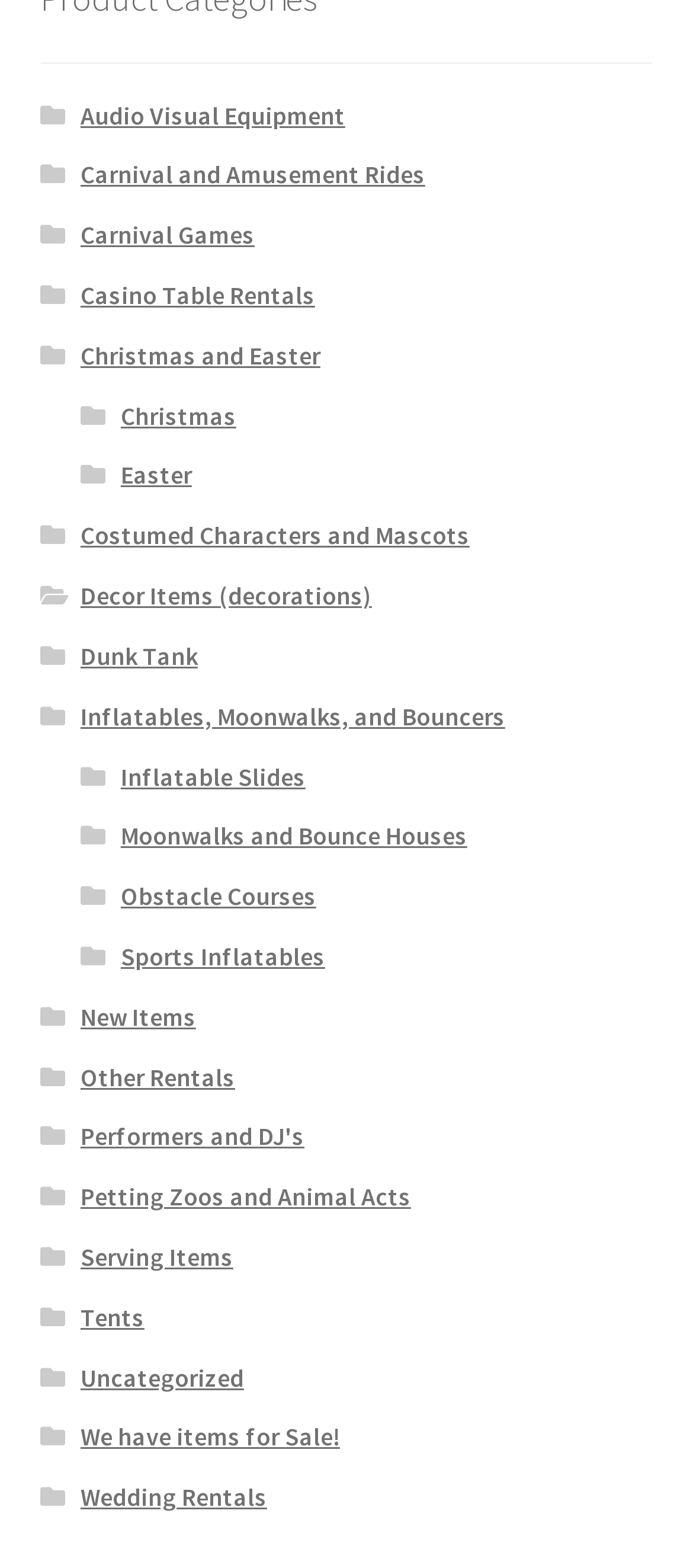Please determine the bounding box coordinates of the clickable area required to carry out the following instruction: "Explore Inflatable Slides". The coordinates must be four float numbers between 0 and 1, represented as [left, top, right, bottom].

[0.174, 0.485, 0.441, 0.505]